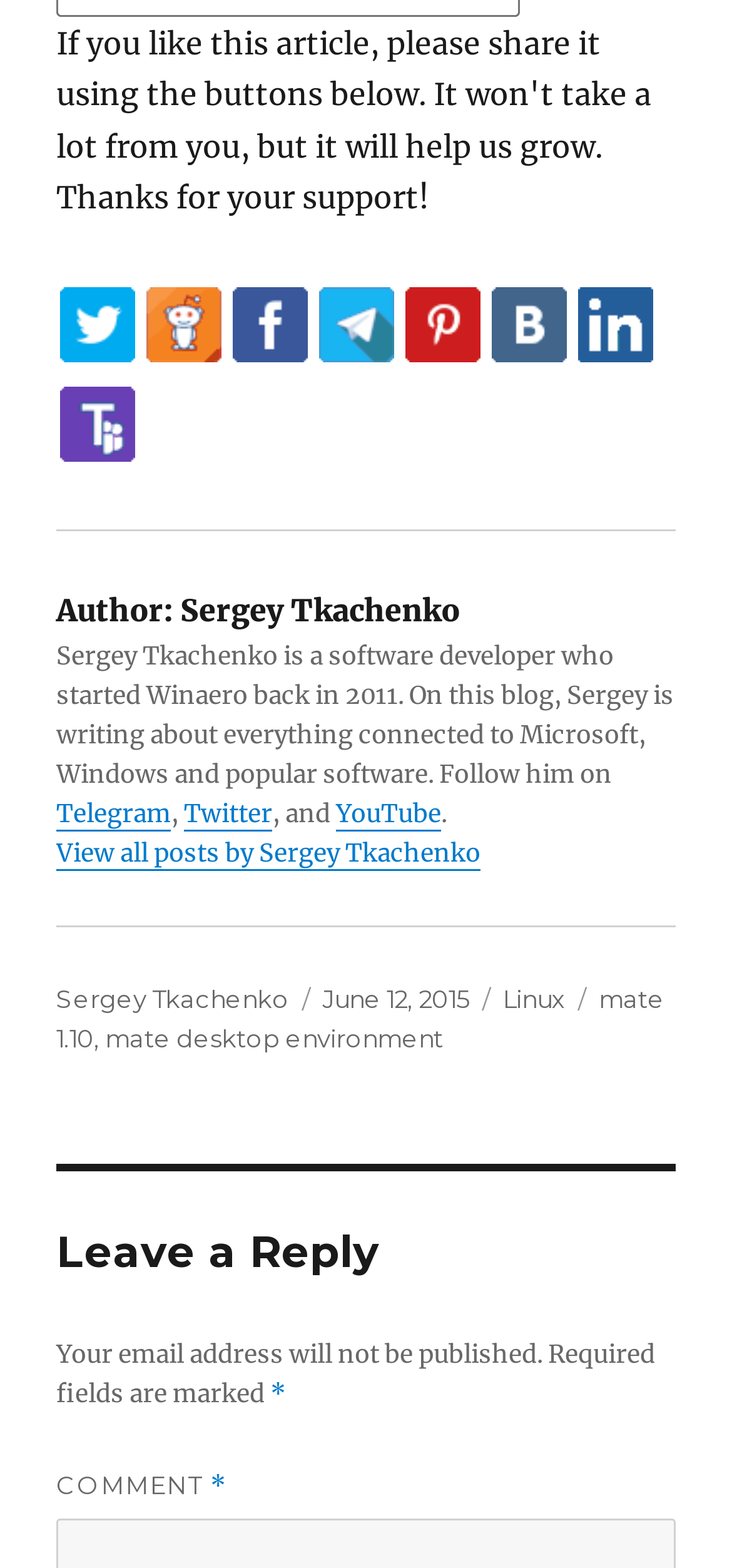Locate the bounding box coordinates of the element that should be clicked to fulfill the instruction: "Follow Sergey Tkachenko on Telegram".

[0.077, 0.509, 0.233, 0.53]